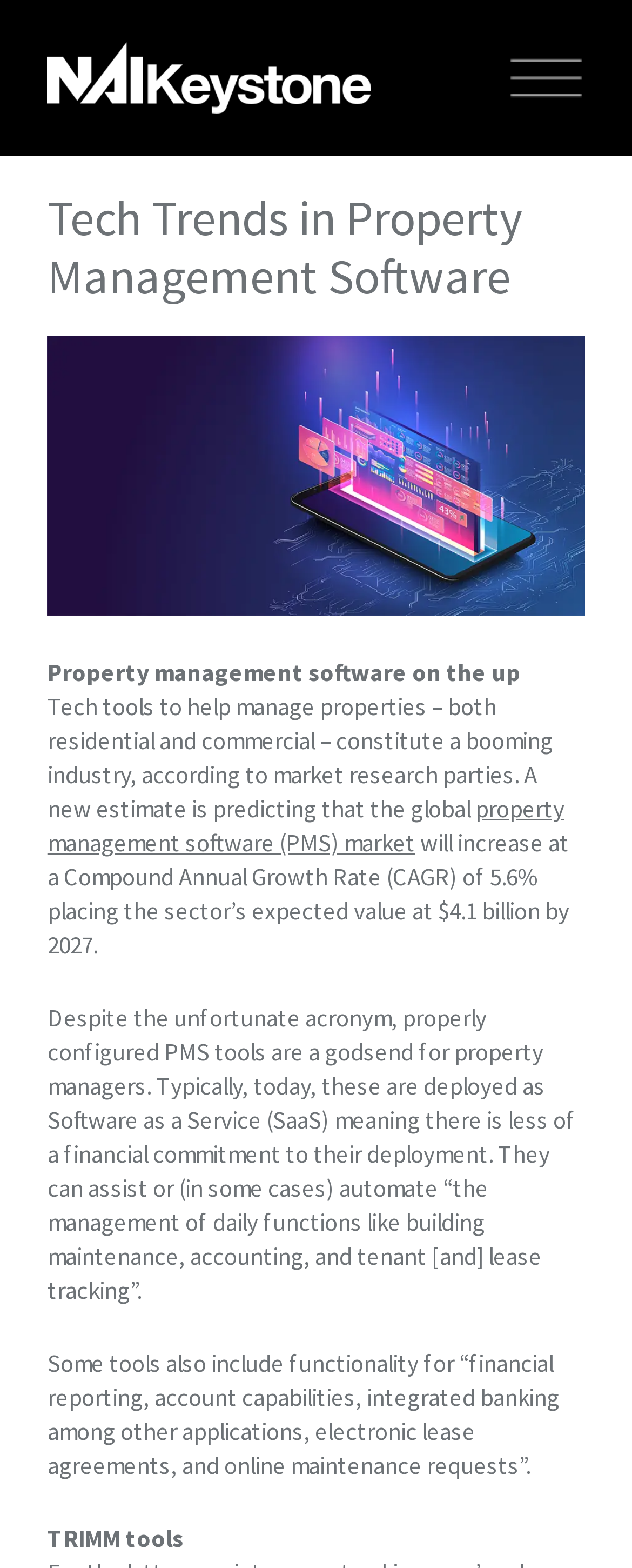Please answer the following question using a single word or phrase: 
What is the industry of the discussed market?

Property management